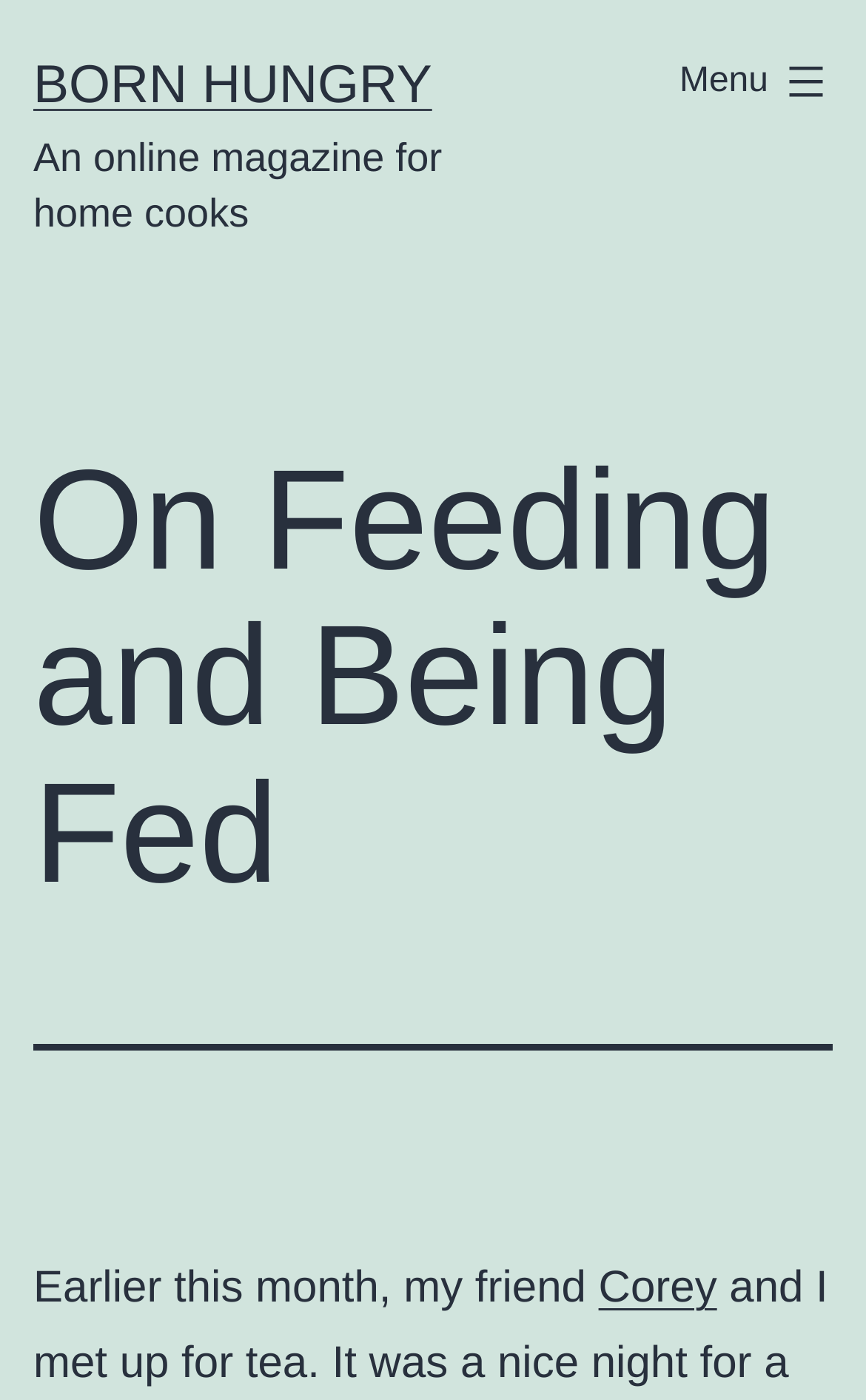Locate the bounding box for the described UI element: "Born Hungry". Ensure the coordinates are four float numbers between 0 and 1, formatted as [left, top, right, bottom].

[0.038, 0.039, 0.499, 0.082]